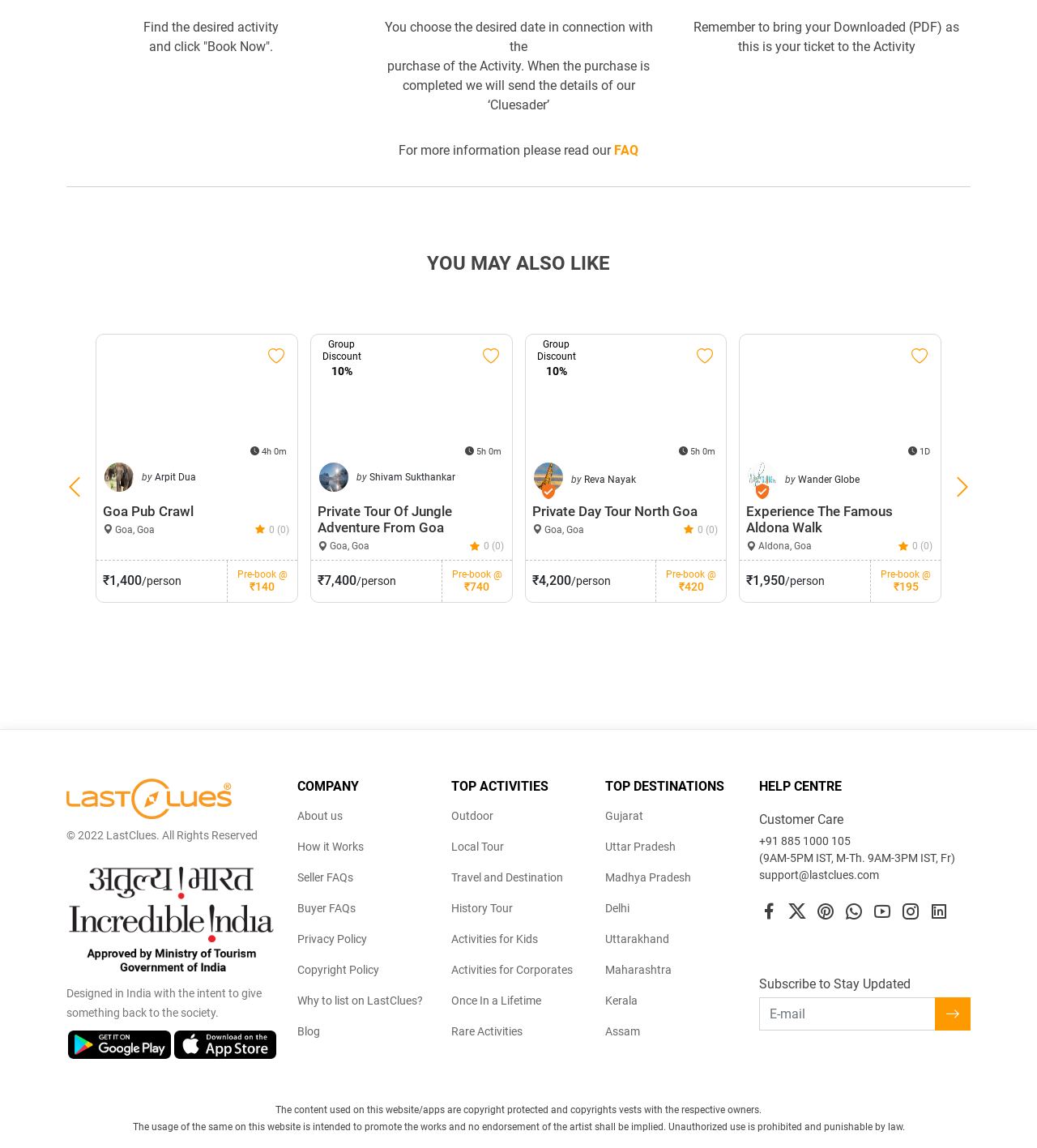Using the information in the image, give a detailed answer to the following question: How many activity options are listed?

By counting the number of activity options listed, including 'Goa Pub Crawl', 'Private Tour Of Jungle Adventure From Goa', 'Private Day Tour North Goa', and 'Experience The Famous Aldona Walk', I can see that there are 4 activity options listed.